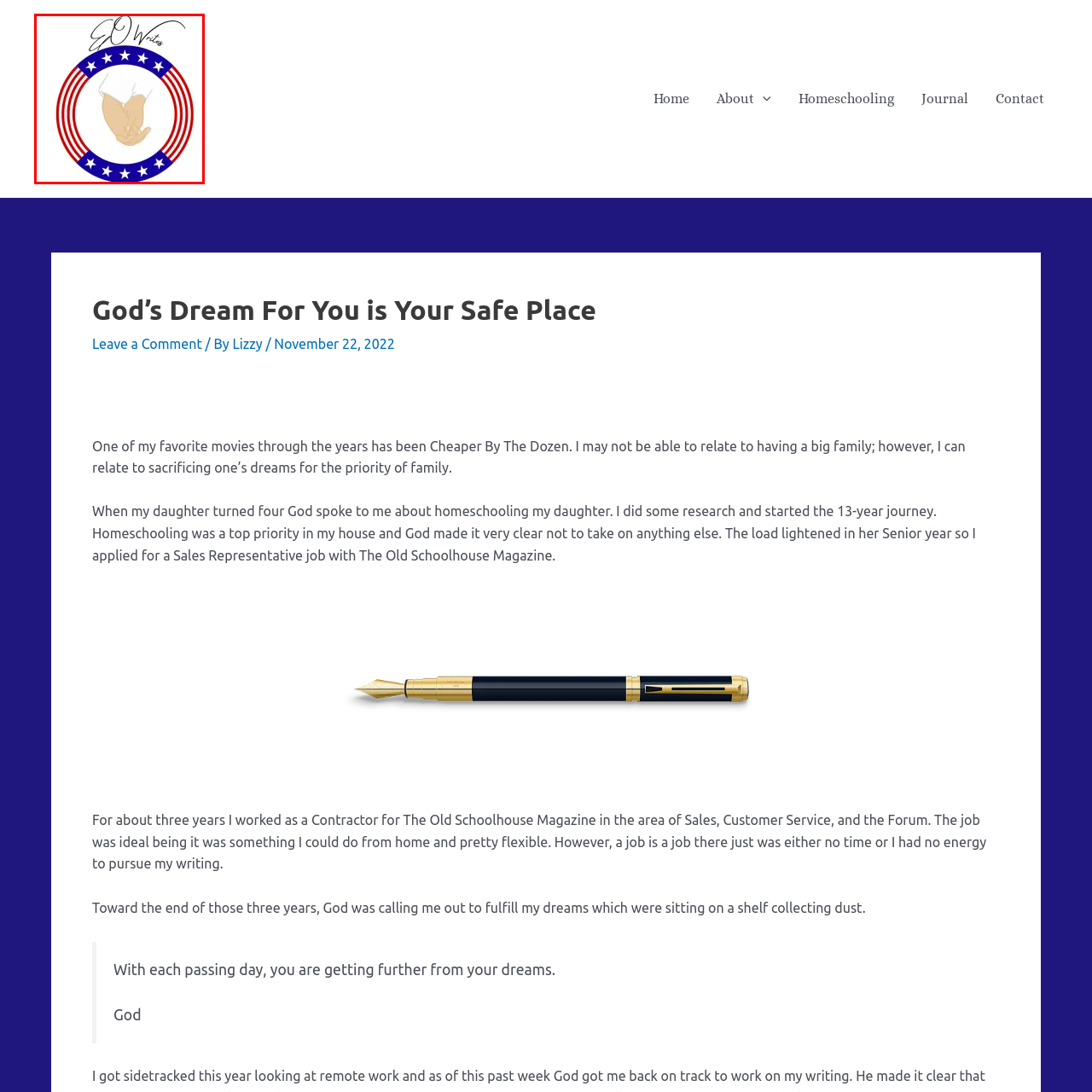Give a detailed caption for the image that is encased within the red bounding box.

This image showcases a logo for "EO Writes," featuring a circular design with red and blue stripes reminiscent of American themes. At the center, two hands are depicted gently clasping each other, symbolizing unity and connection. Surrounding the hands are stars, further emphasizing a patriotic feel. The top of the logo is adorned with the text "EO Writes," elegantly scripted, suggesting a personal touch and creativity. This logo likely represents a blog or a writing platform, connecting themes of family, faith, and support, resonating with messages often explored in personal narratives and reflections.